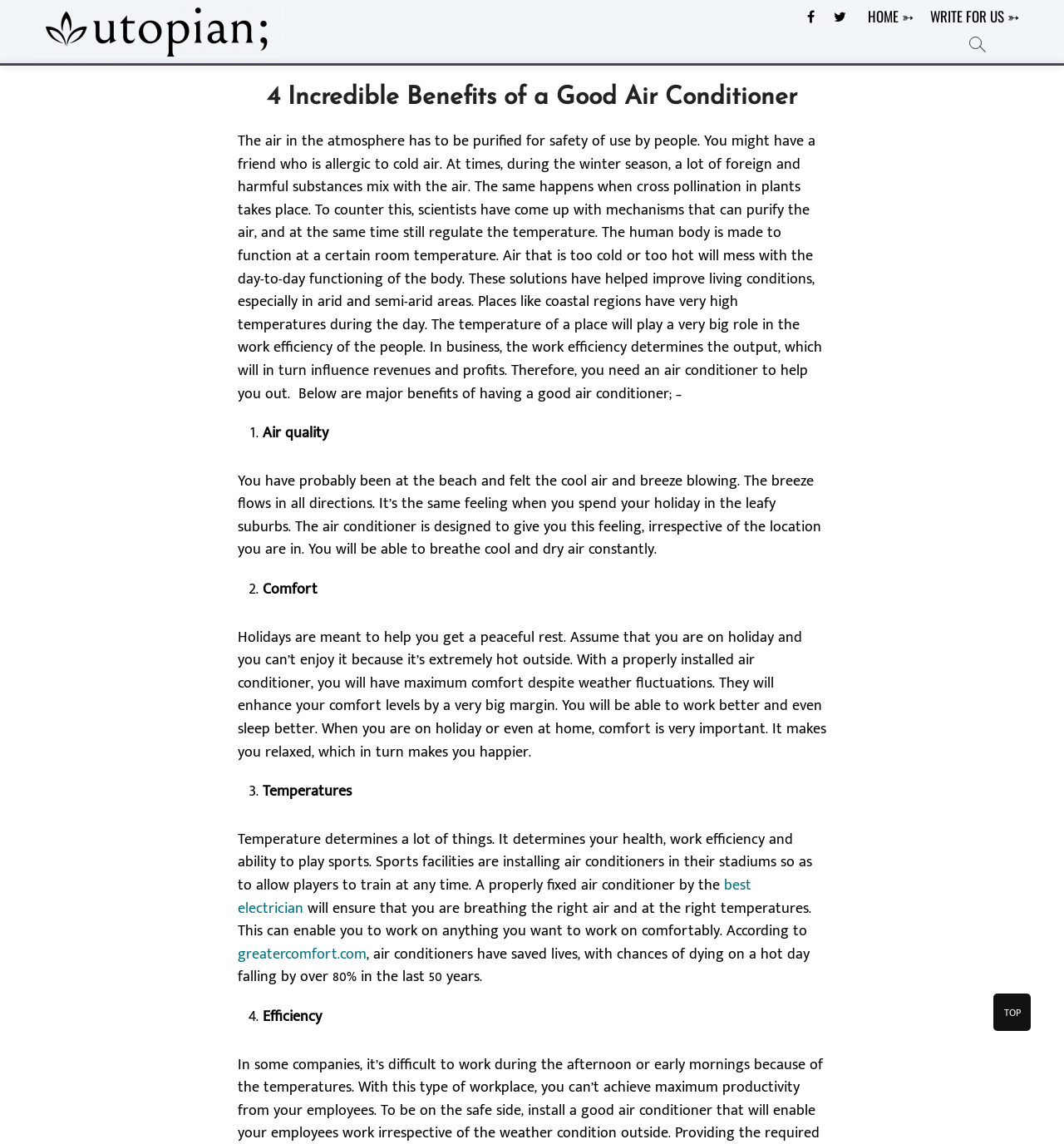What is the purpose of an air conditioner according to the webpage?
Look at the image and respond with a one-word or short phrase answer.

Purify air and regulate temperature